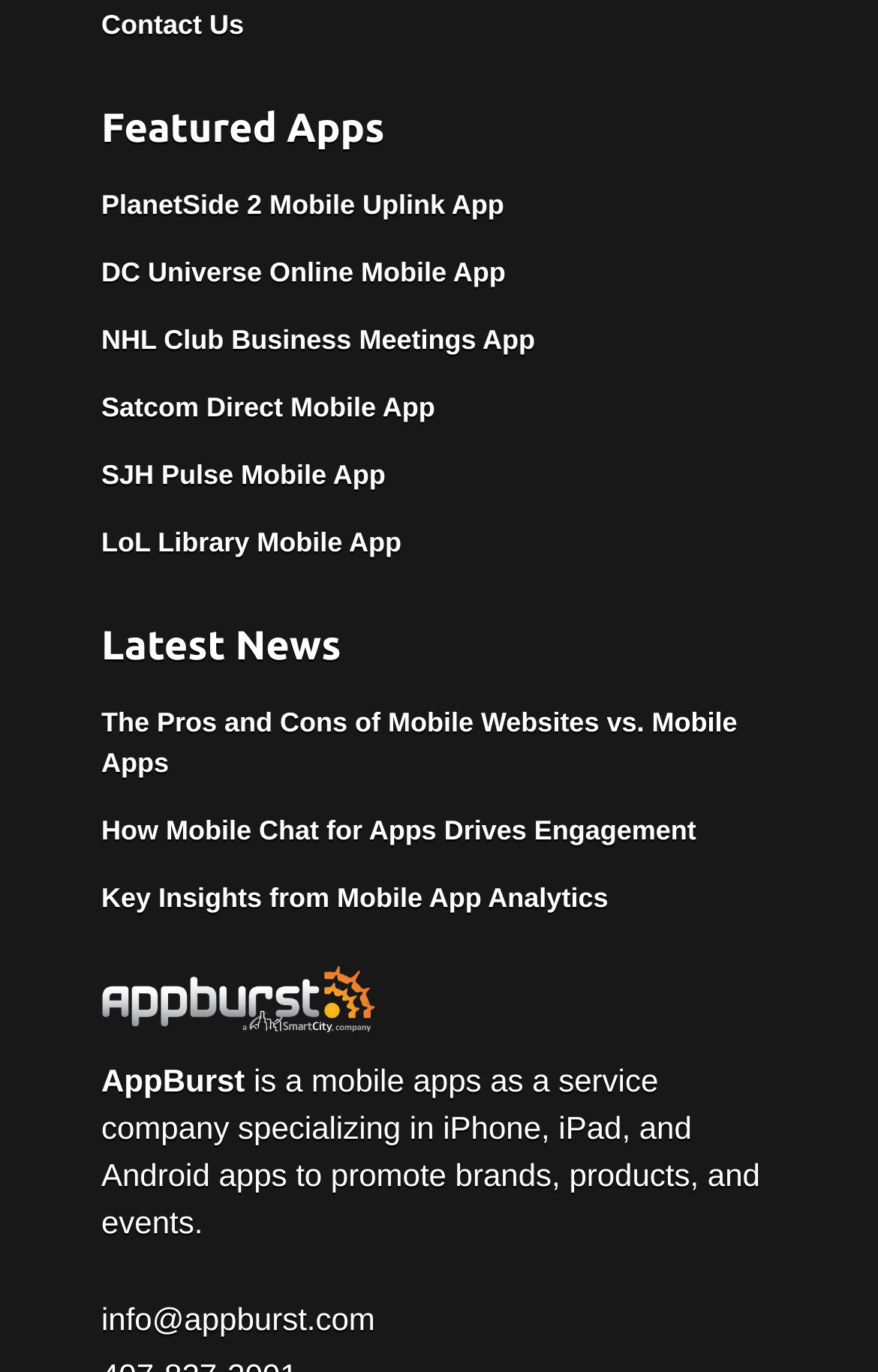Please find the bounding box coordinates for the clickable element needed to perform this instruction: "Contact us".

[0.115, 0.006, 0.278, 0.029]